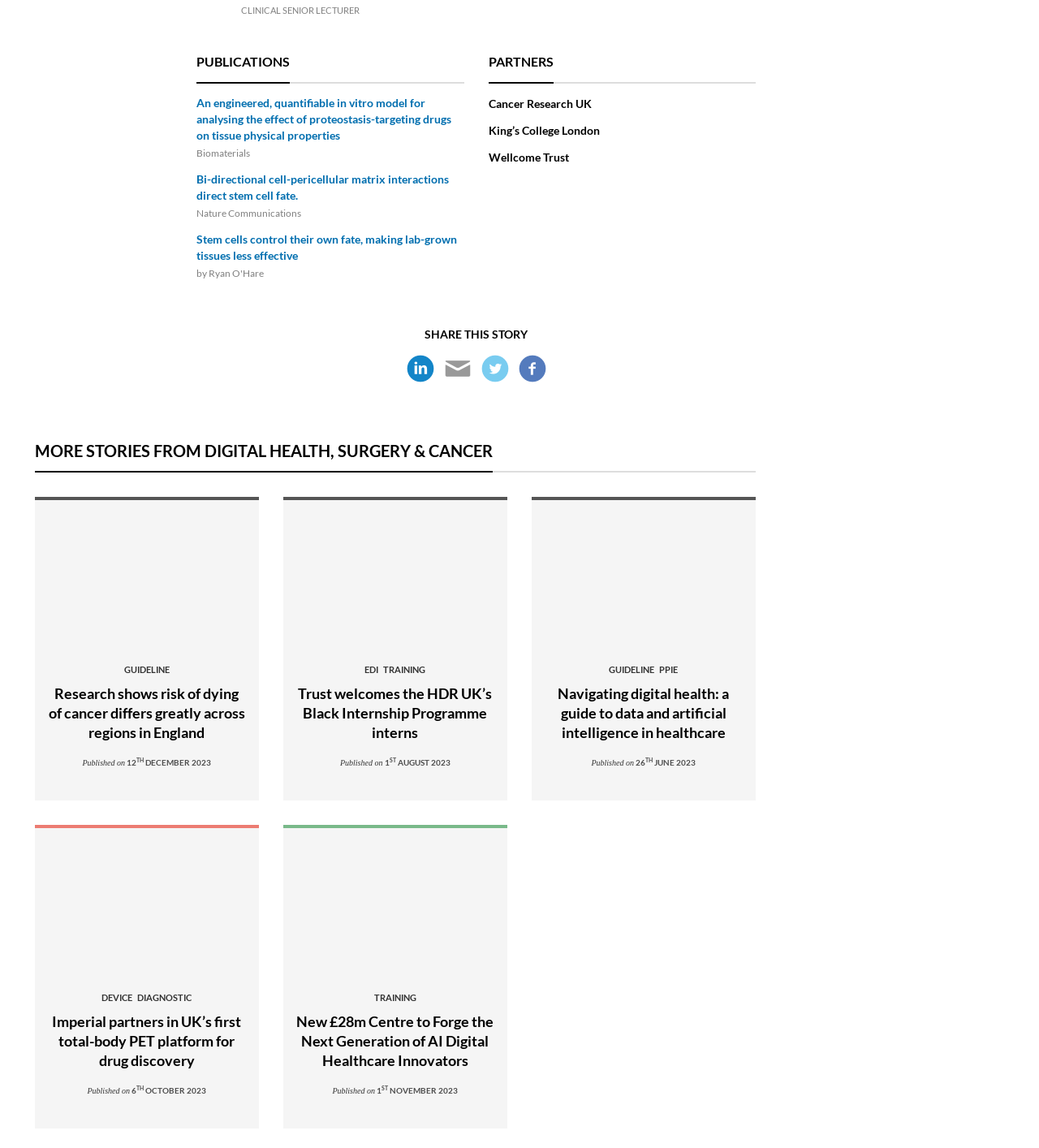Locate the bounding box coordinates of the area where you should click to accomplish the instruction: "Click on the 'GUIDELINE Research shows risk of dying of cancer differs greatly across regions in England' link".

[0.045, 0.578, 0.237, 0.647]